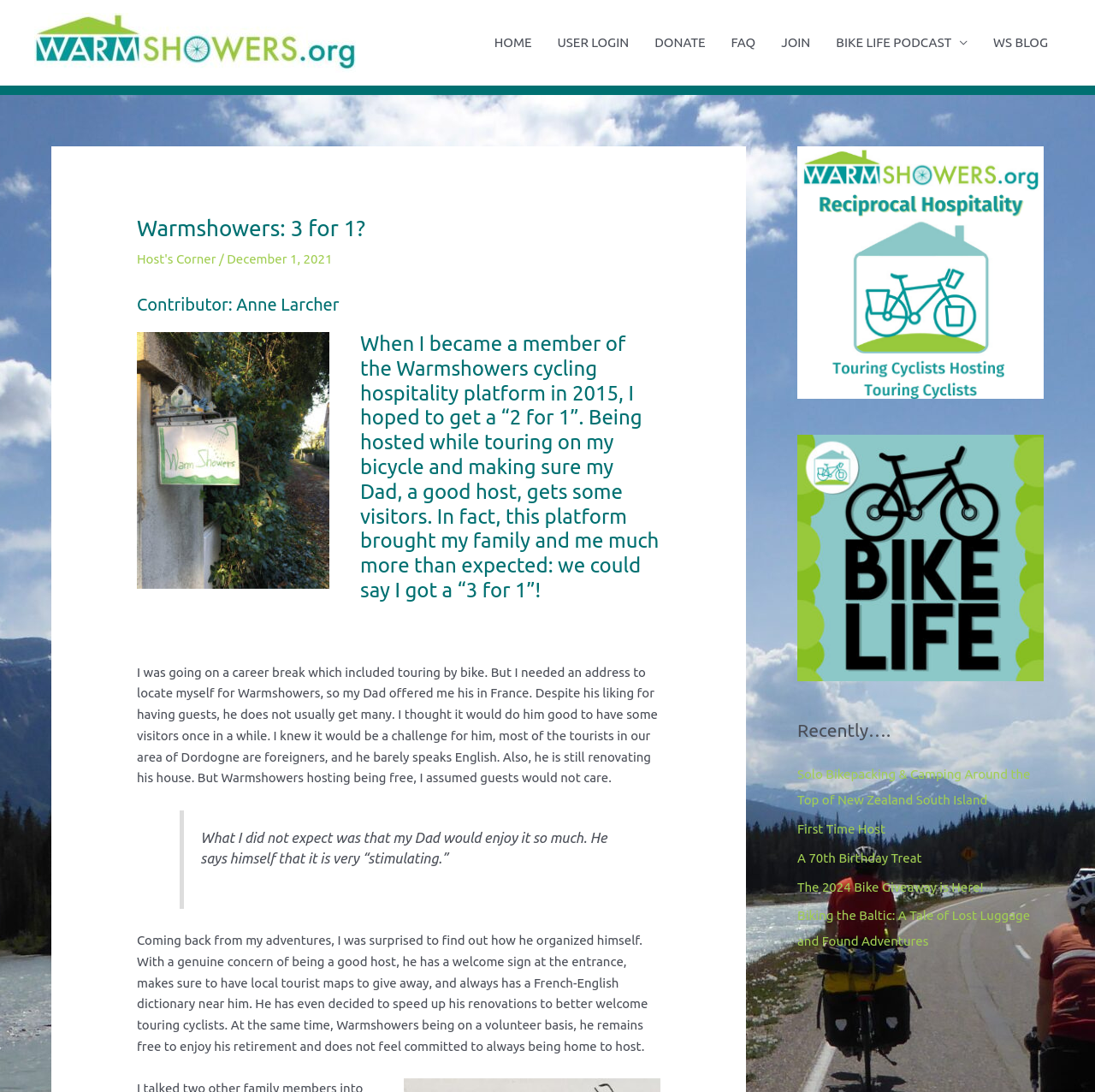Identify the first-level heading on the webpage and generate its text content.

Warmshowers: 3 for 1?